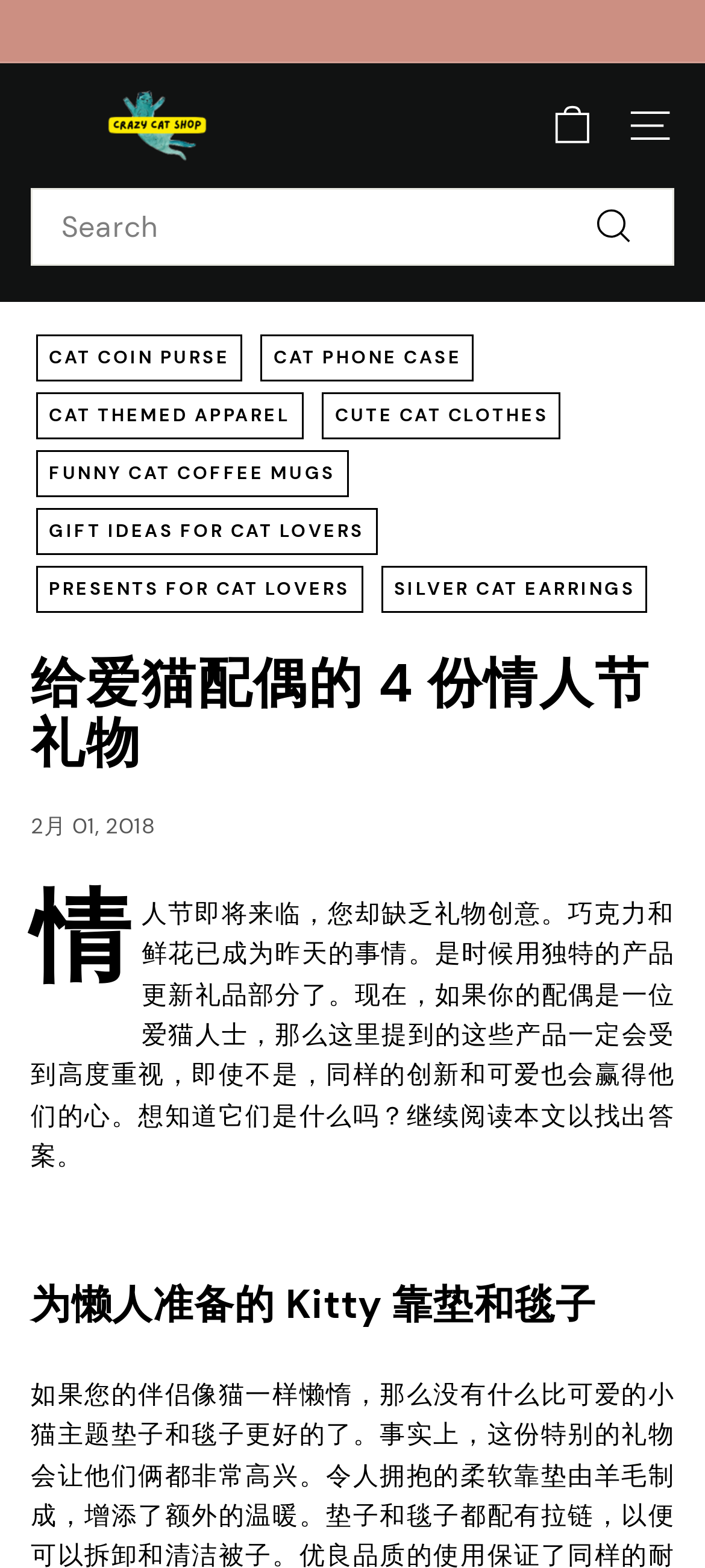Please find the bounding box coordinates of the section that needs to be clicked to achieve this instruction: "View cart".

[0.751, 0.046, 0.872, 0.114]